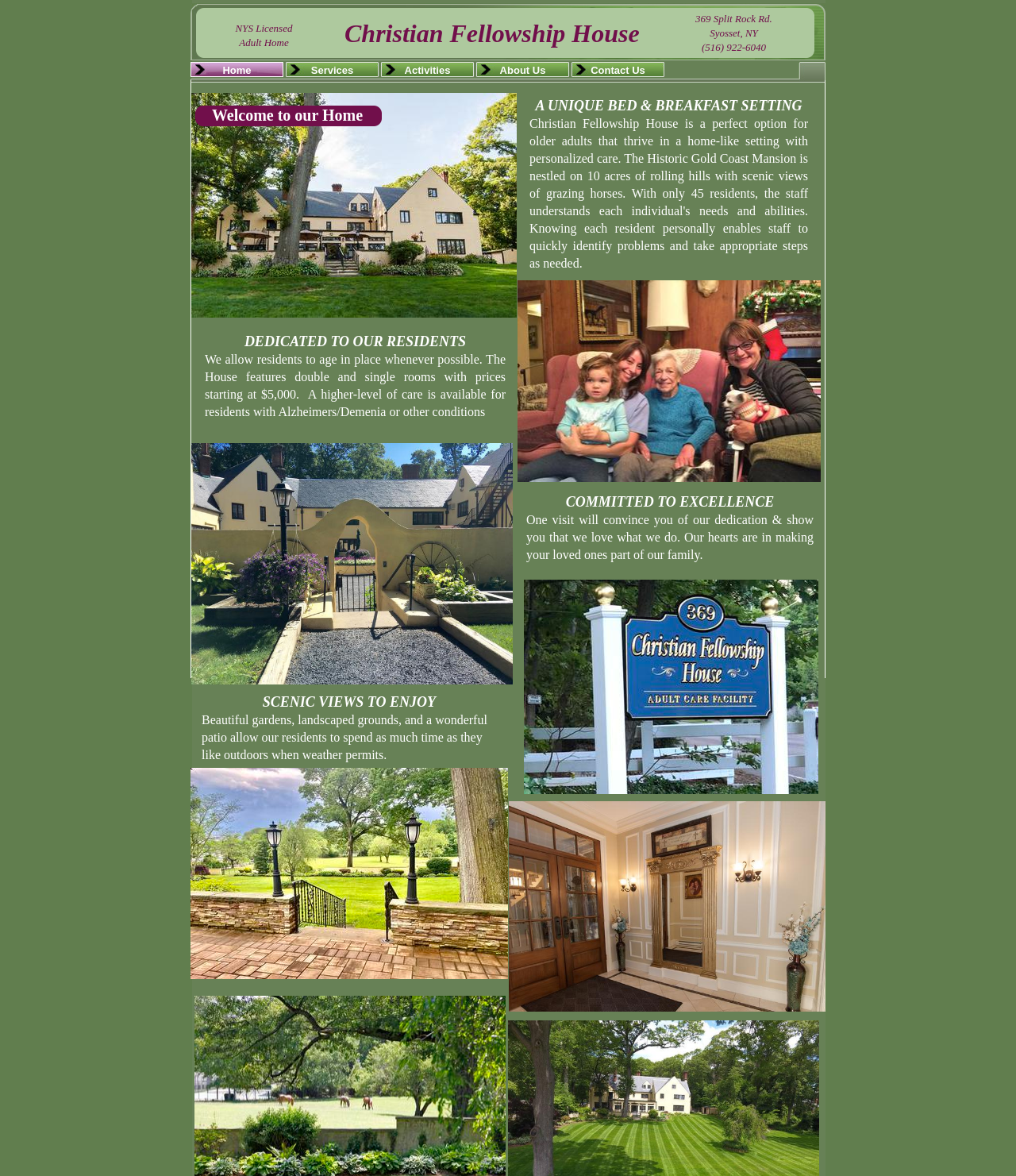What is the focus of care for residents with special conditions?
Using the visual information, reply with a single word or short phrase.

Alzheimers/Demenia